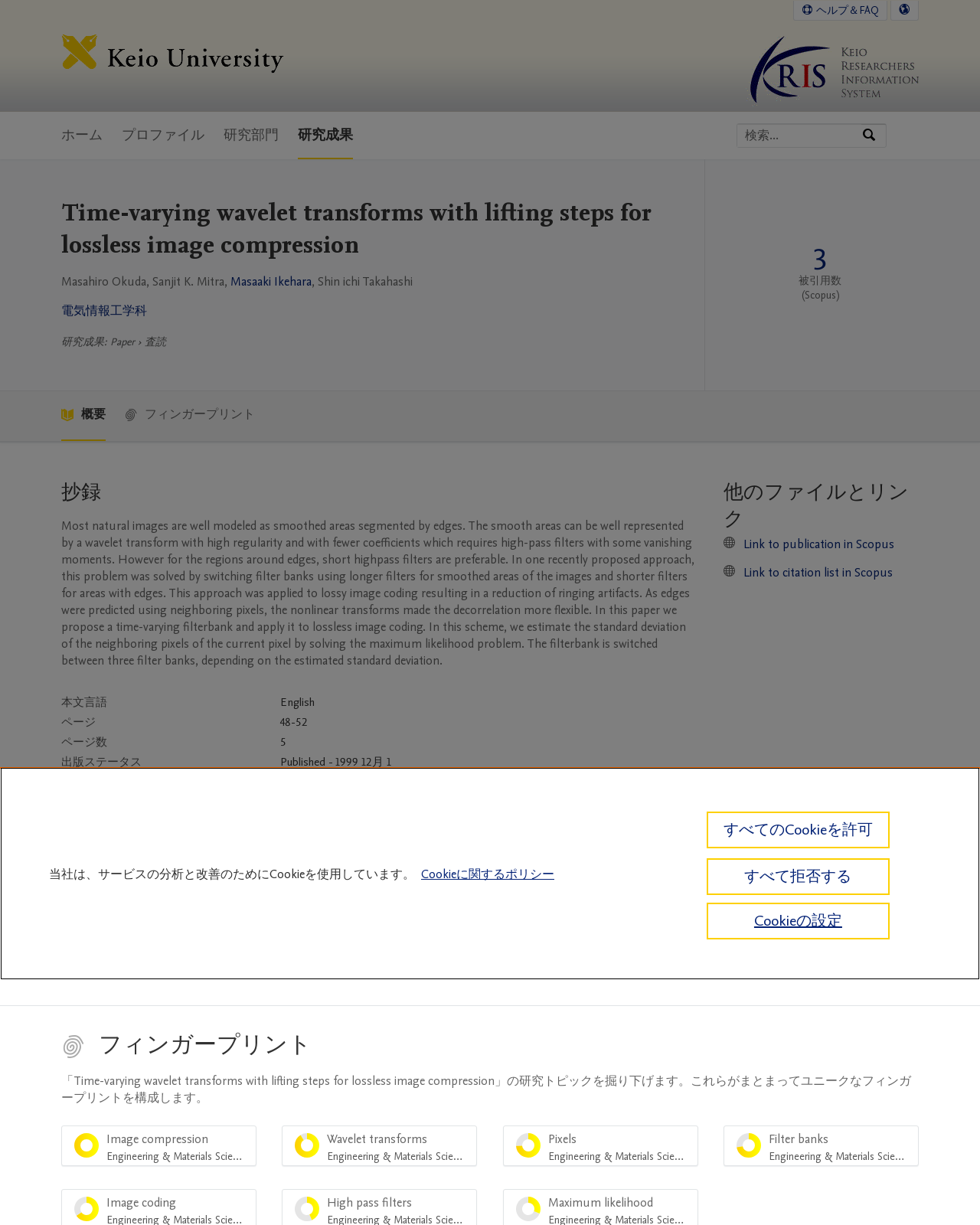Provide the bounding box coordinates of the HTML element this sentence describes: "Penn Engineering Home".

None